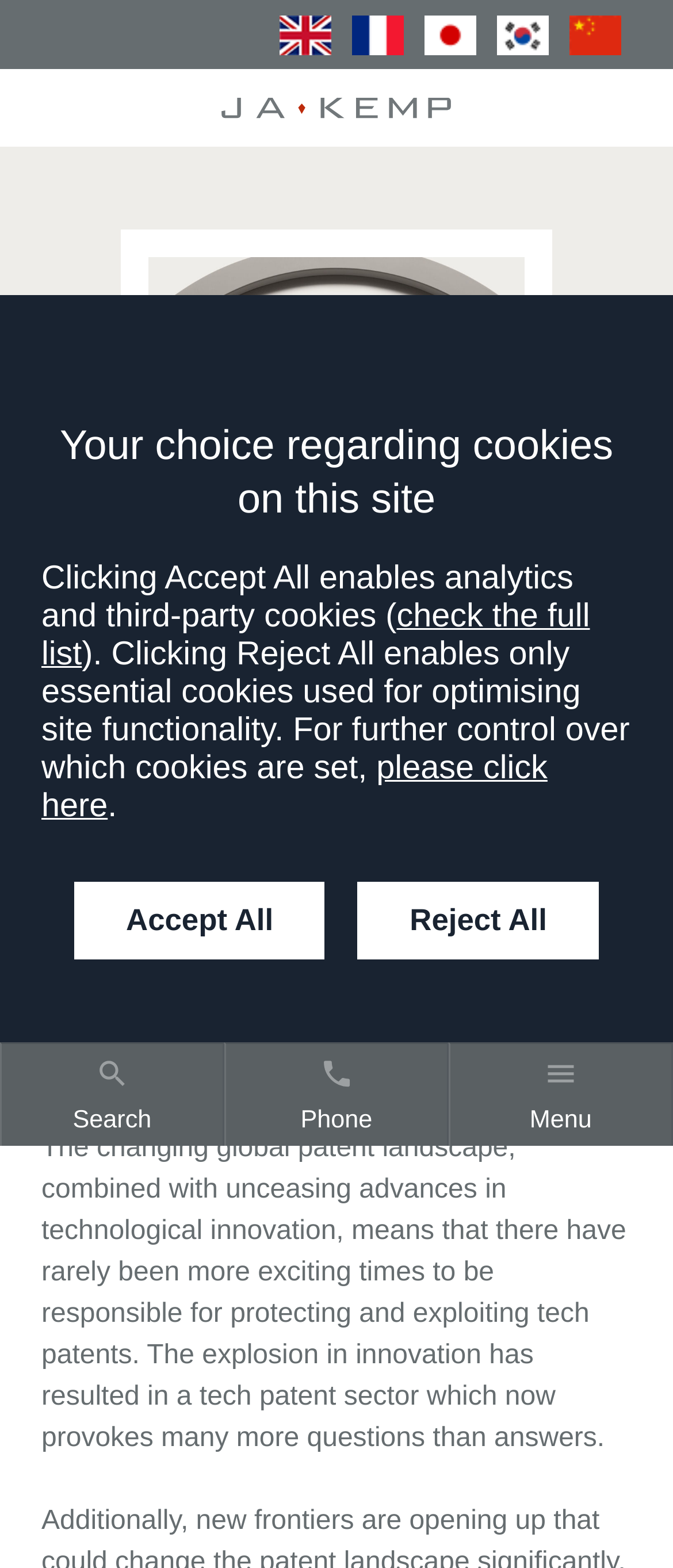Respond with a single word or short phrase to the following question: 
What is the name of the organization?

J A Kemp